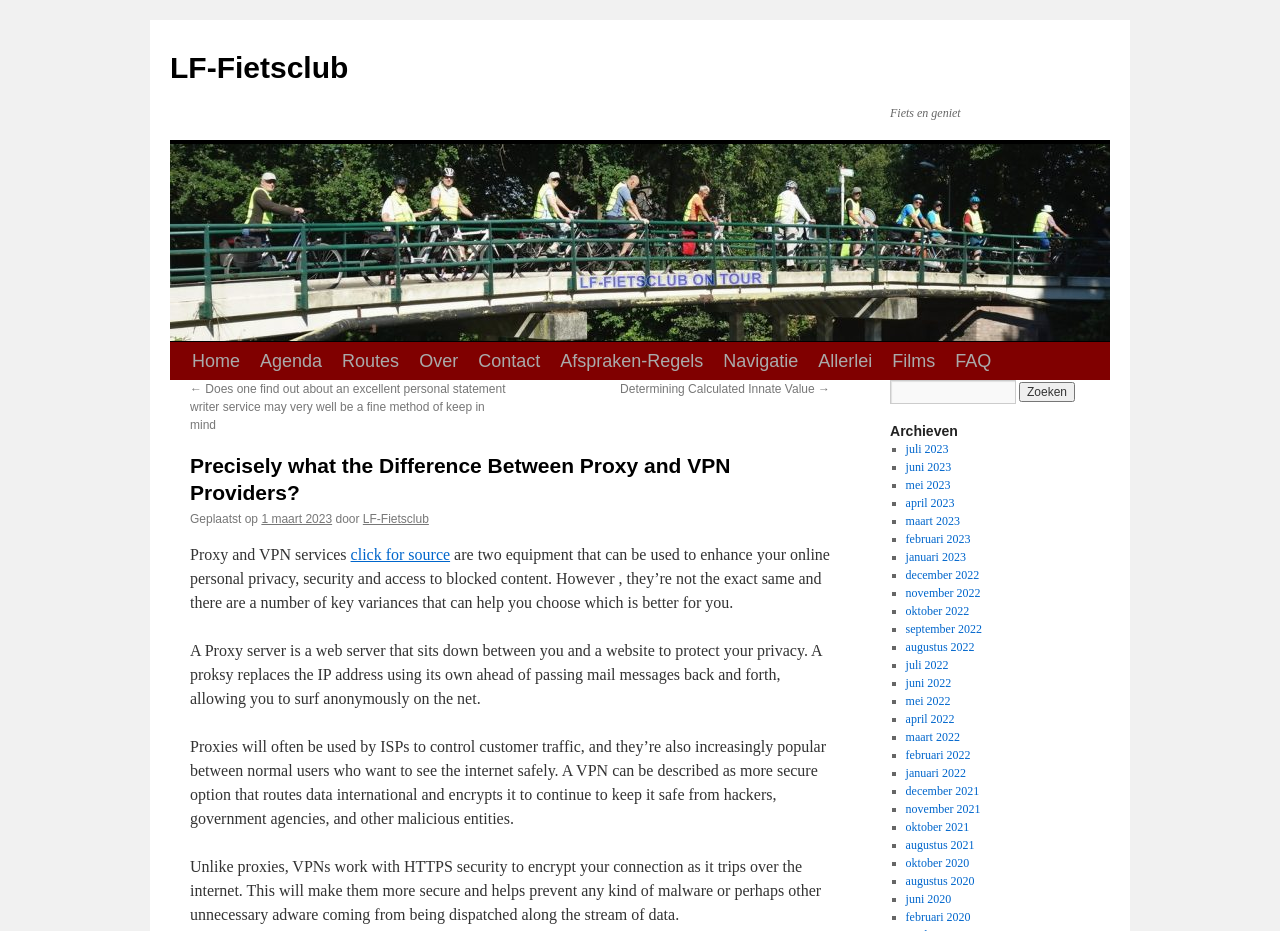What is the purpose of HTTPS security in VPNs?
Give a single word or phrase answer based on the content of the image.

To encrypt connection